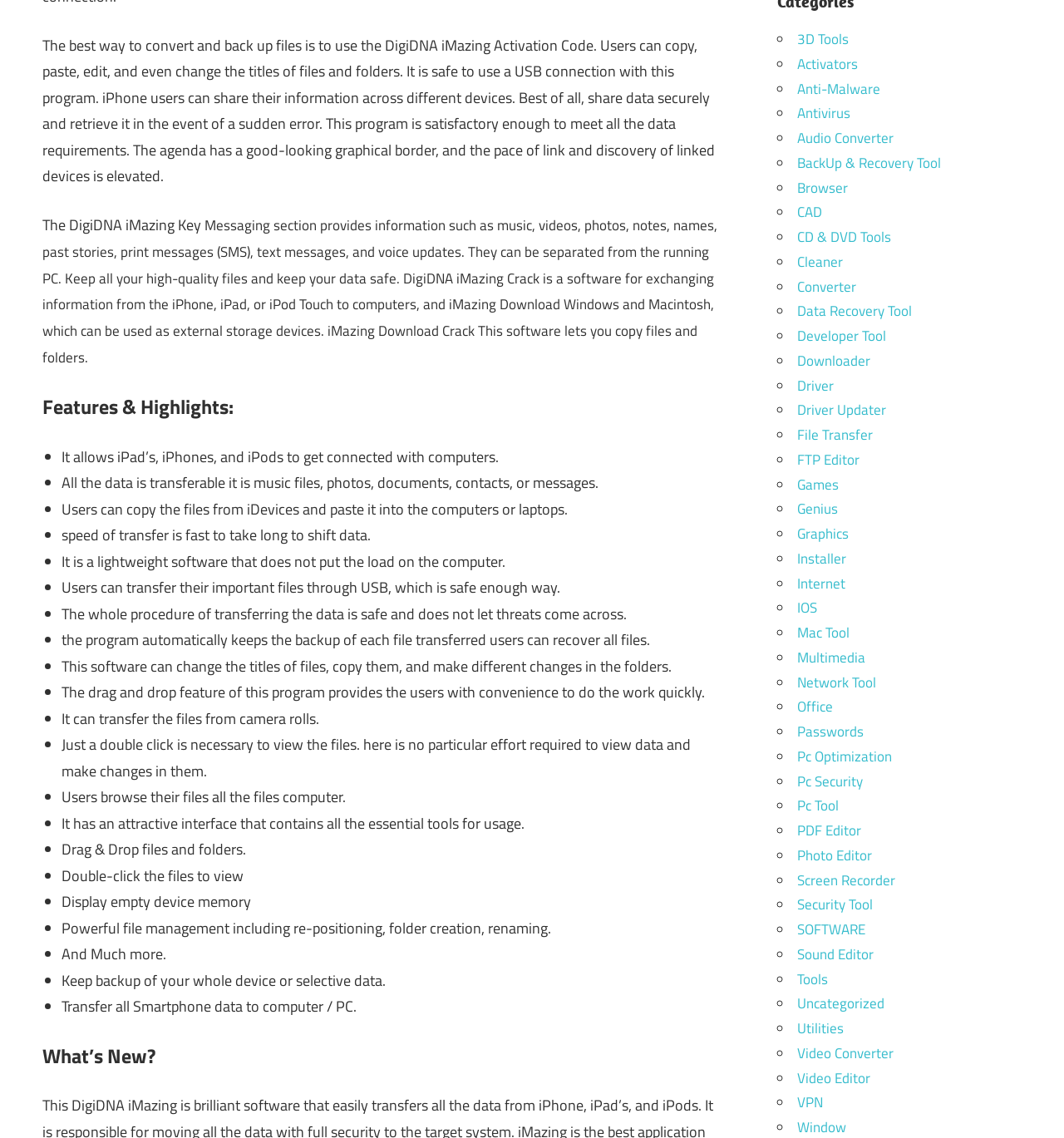What is the main purpose of DigiDNA iMazing?
By examining the image, provide a one-word or phrase answer.

Transfer data from iPhone to computer